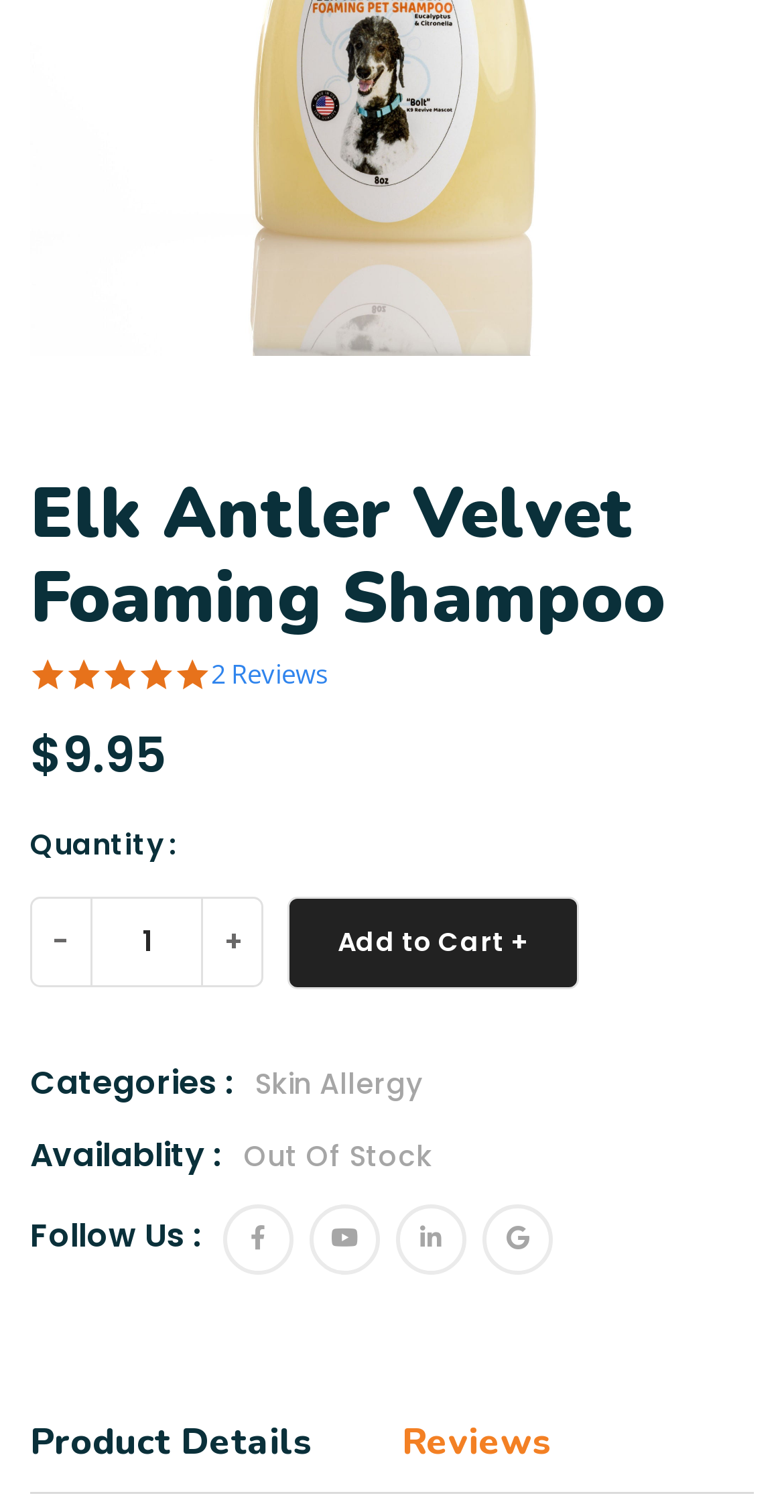Answer the question using only one word or a concise phrase: What is the product name?

Elk Antler Velvet Foaming Shampoo